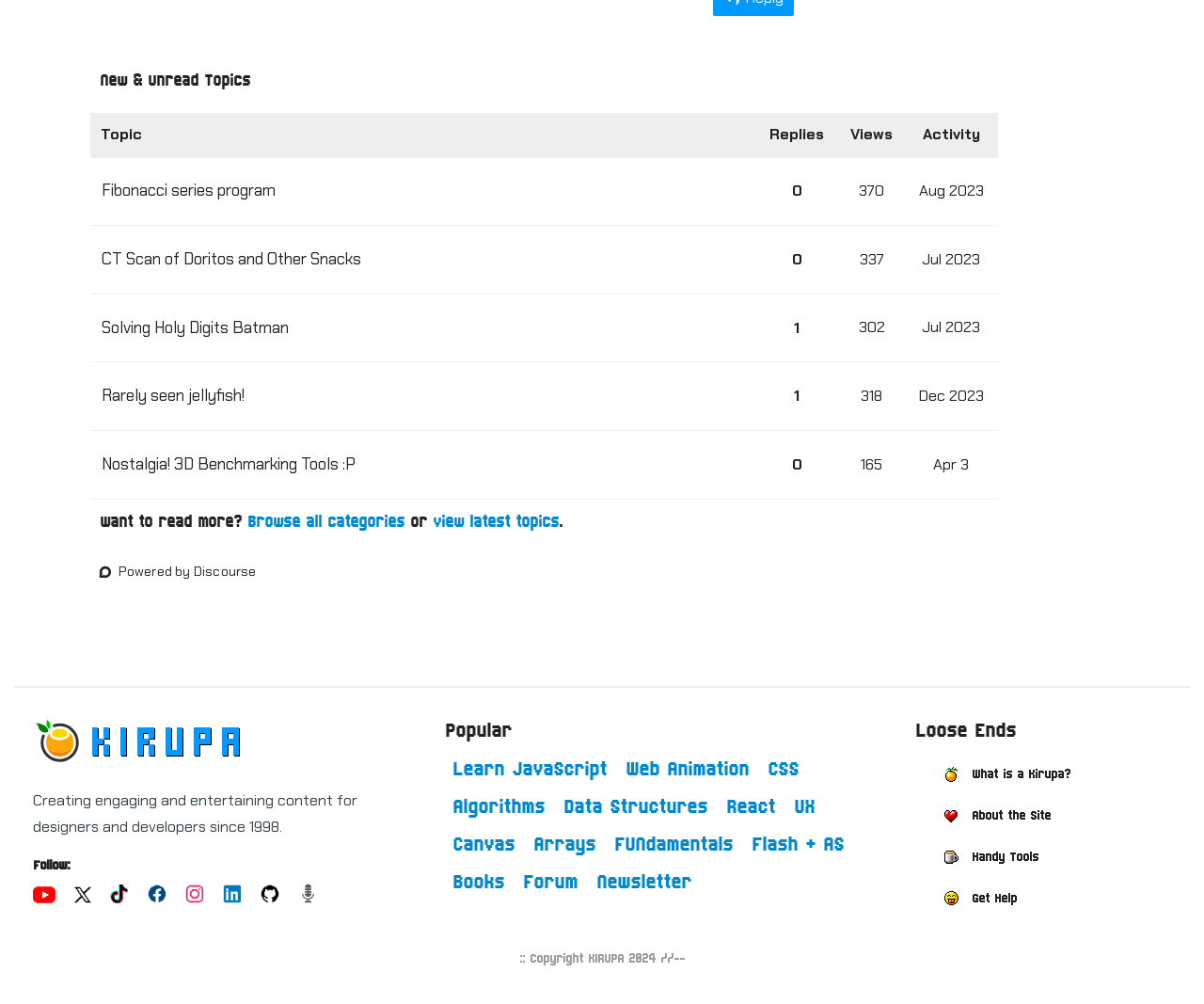Analyze the image and deliver a detailed answer to the question: What is the date of the fourth topic?

The fourth topic is listed in the table with the heading 'New & Unread Topics'. The date of the fourth topic is indicated by the link 'Jul 2023' inside a gridcell.